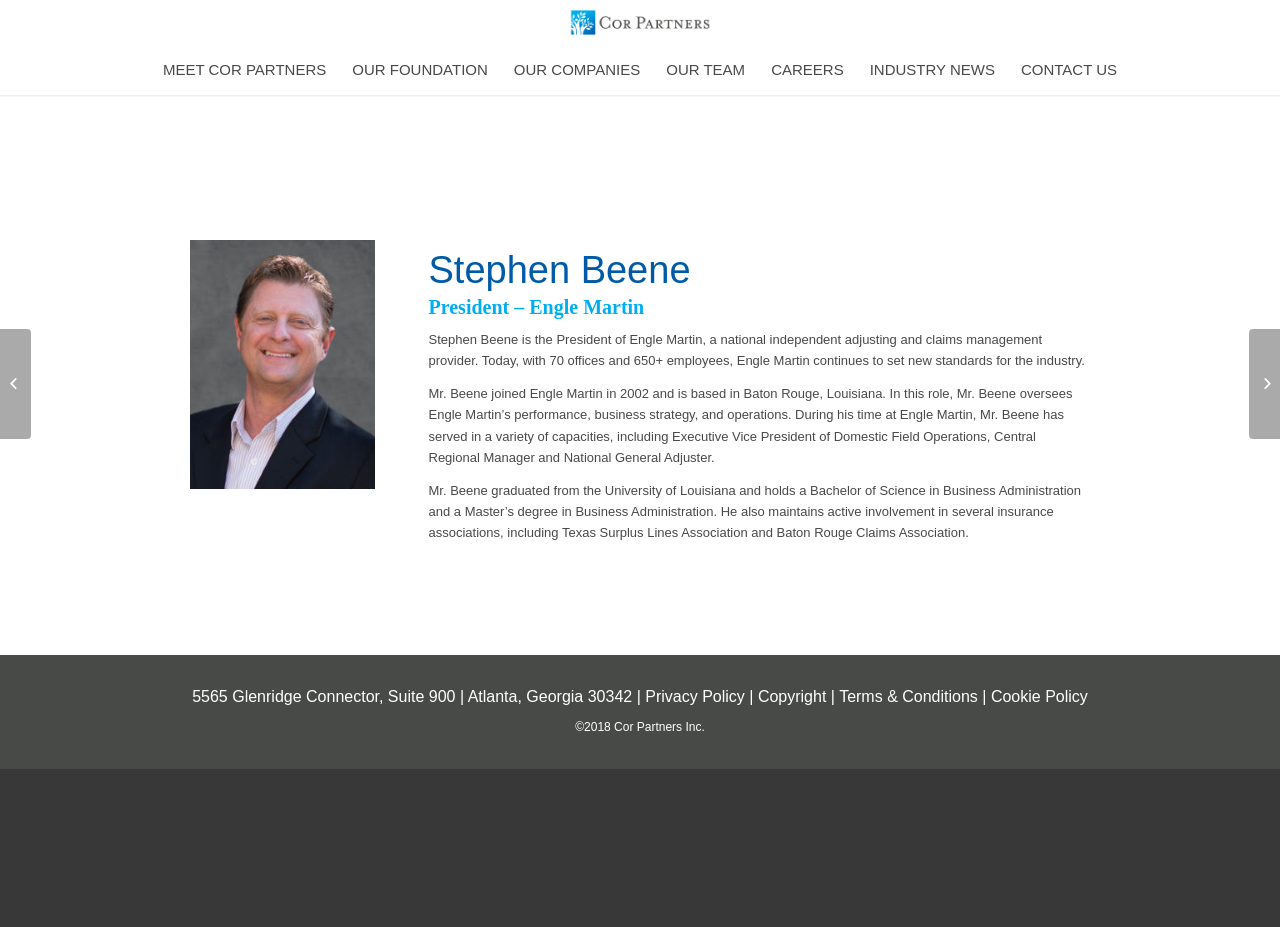Provide a comprehensive caption for the webpage.

The webpage is about Stephen Beene, the President of Engle Martin, a national independent adjusting and claims management provider. At the top of the page, there is a logo of Cor Partners, which is an image with a link to the company's website. Below the logo, there are seven links to different sections of the website, including "MEET COR PARTNERS", "OUR FOUNDATION", "OUR COMPANIES", "OUR TEAM", "CAREERS", "INDUSTRY NEWS", and "CONTACT US".

The main content of the page is divided into two sections. On the left side, there is a large image, and on the right side, there are three headings and three paragraphs of text. The headings are "Stephen Beene", "President – Engle Martin", and the paragraphs describe Stephen Beene's role, experience, and education. The text is well-structured and easy to read.

At the bottom of the page, there is a section with the company's address, "5565 Glenridge Connector, Suite 900 | Atlanta, Georgia 30342 |", followed by four links to "Privacy Policy", "Copyright", "Terms & Conditions", and "Cookie Policy". There is also a copyright notice, "©2018 Cor Partners Inc.".

On the left and right sides of the page, there are two links to "Janis Simat" and "Chris Bergeon", respectively, which are likely links to other team members or profiles.